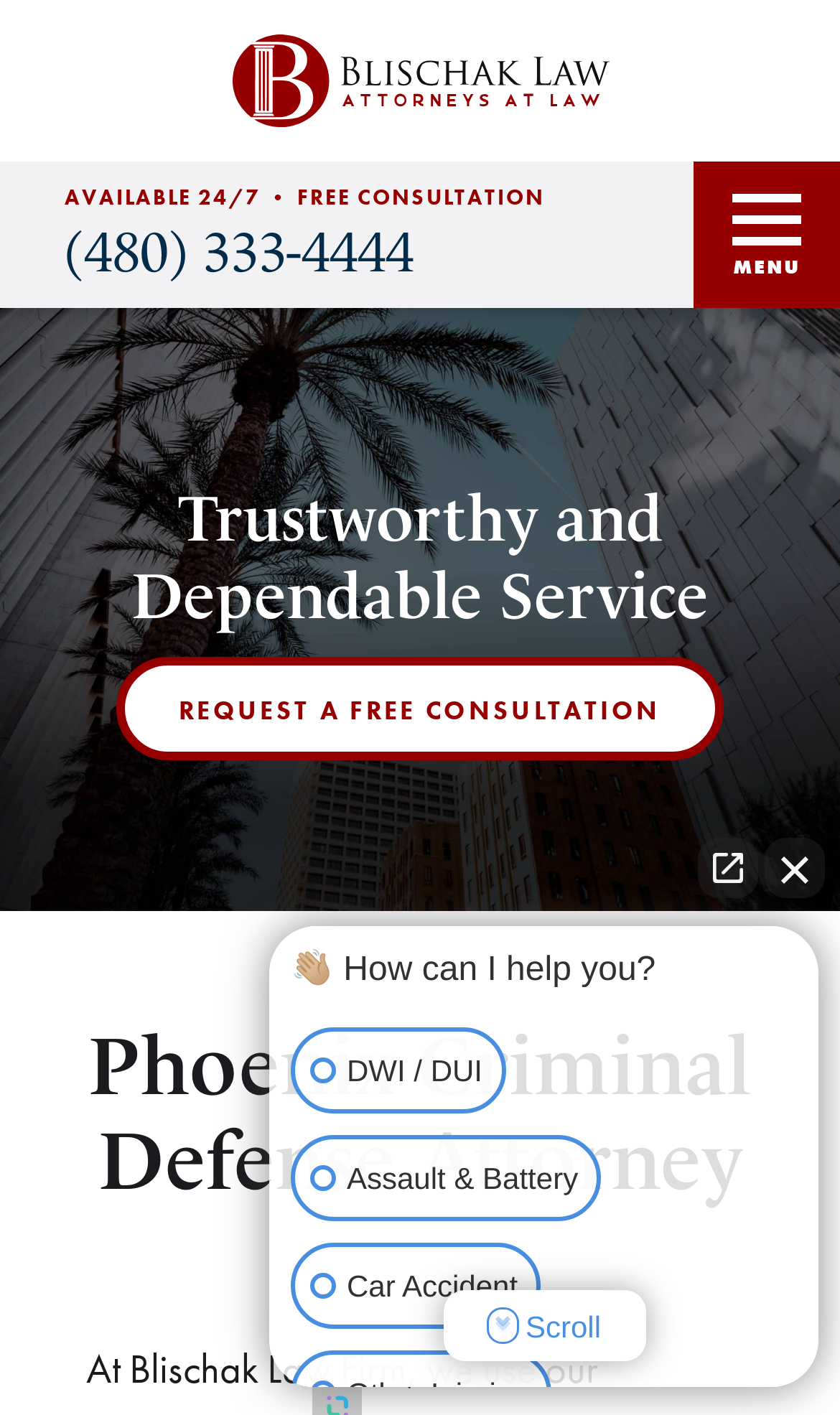Extract the main headline from the webpage and generate its text.

Phoenix Criminal Defense Attorney